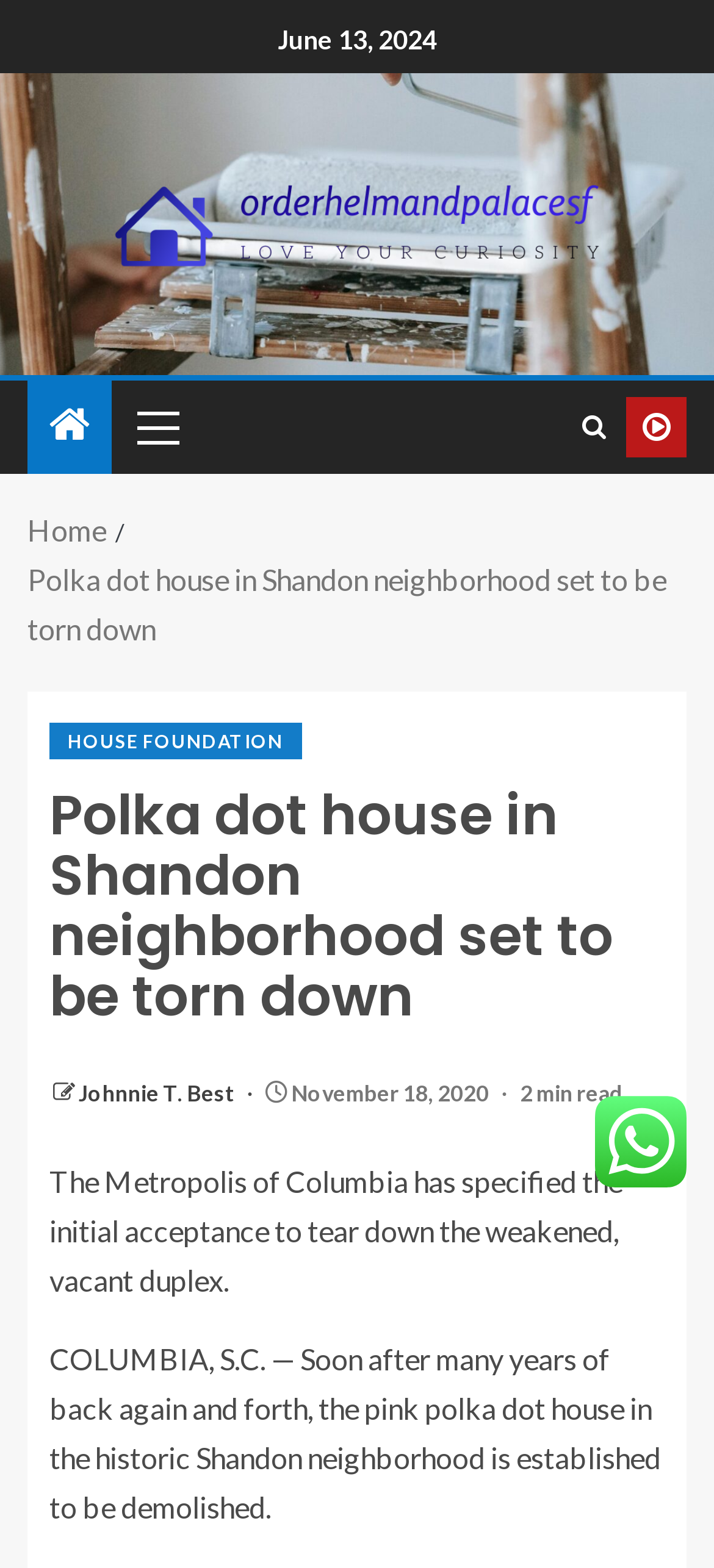Please find the bounding box coordinates of the section that needs to be clicked to achieve this instruction: "Check the primary menu".

[0.167, 0.243, 0.269, 0.301]